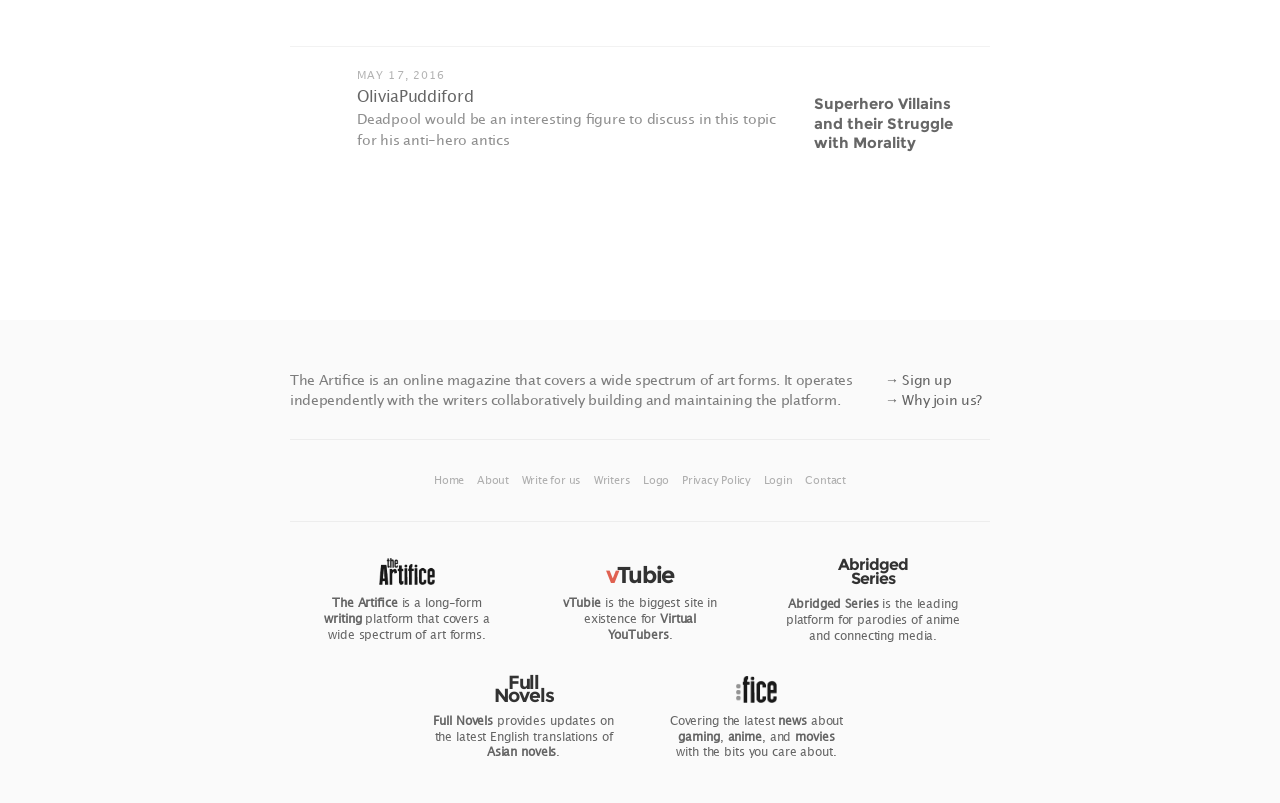Locate the bounding box coordinates of the region to be clicked to comply with the following instruction: "Read the article 'Superhero Villains and their Struggle with Morality'". The coordinates must be four float numbers between 0 and 1, in the form [left, top, right, bottom].

[0.636, 0.118, 0.744, 0.19]